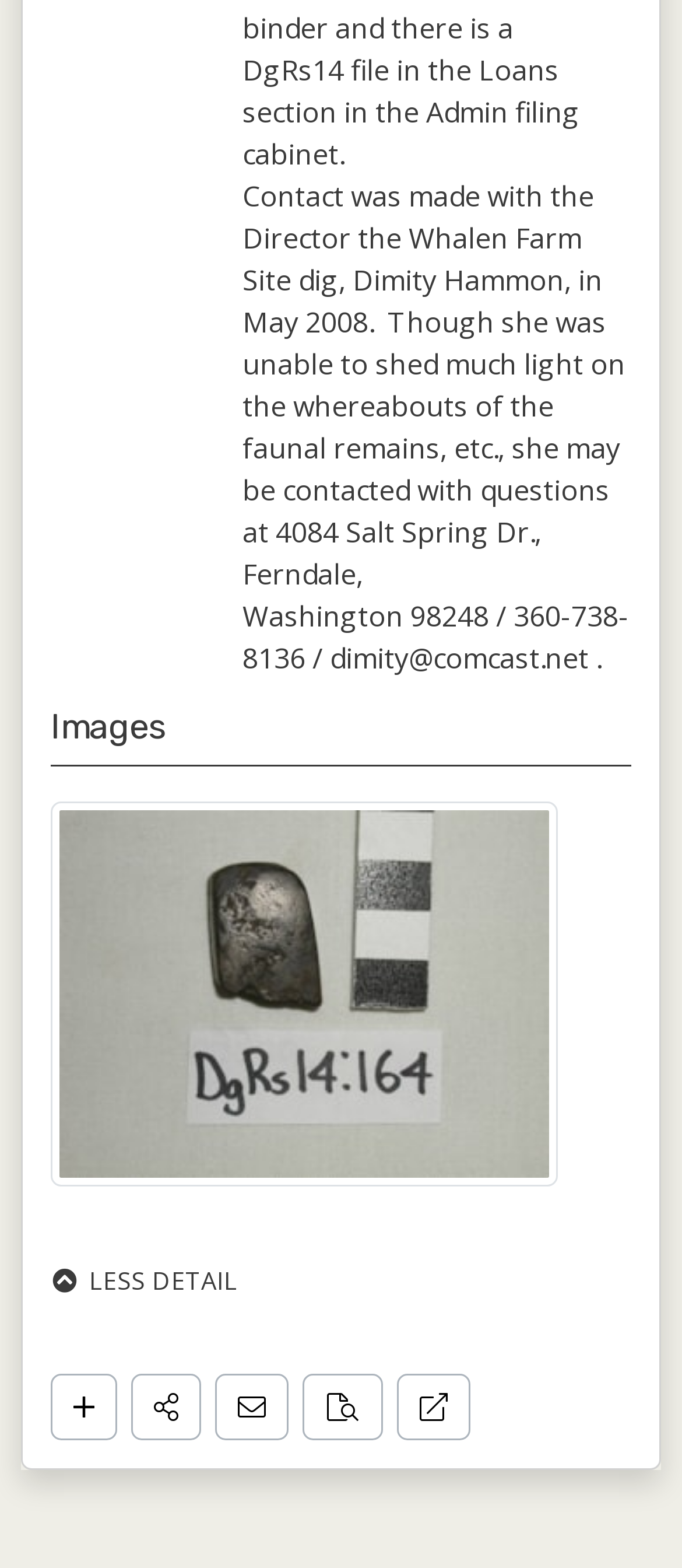What is the phone number of Dimity Hammon?
Provide a well-explained and detailed answer to the question.

The third description list detail contains the contact information of Dimity Hammon, including her phone number, which is 360-738-8136.